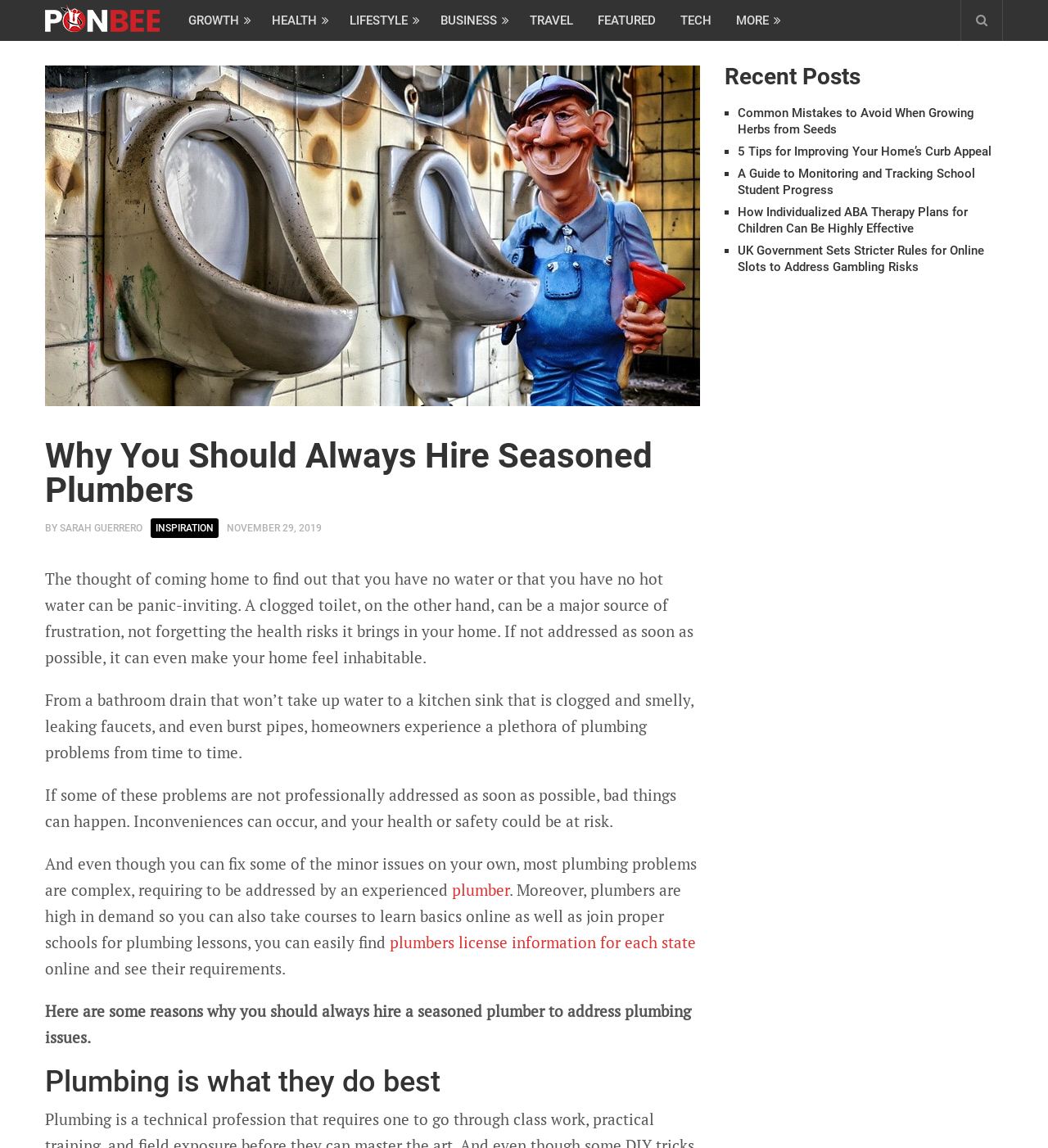What is the date of the article?
Analyze the image and provide a thorough answer to the question.

The date of the article can be found by looking at the text 'NOVEMBER 29, 2019' which is located below the heading 'Why You Should Always Hire Seasoned Plumbers'.